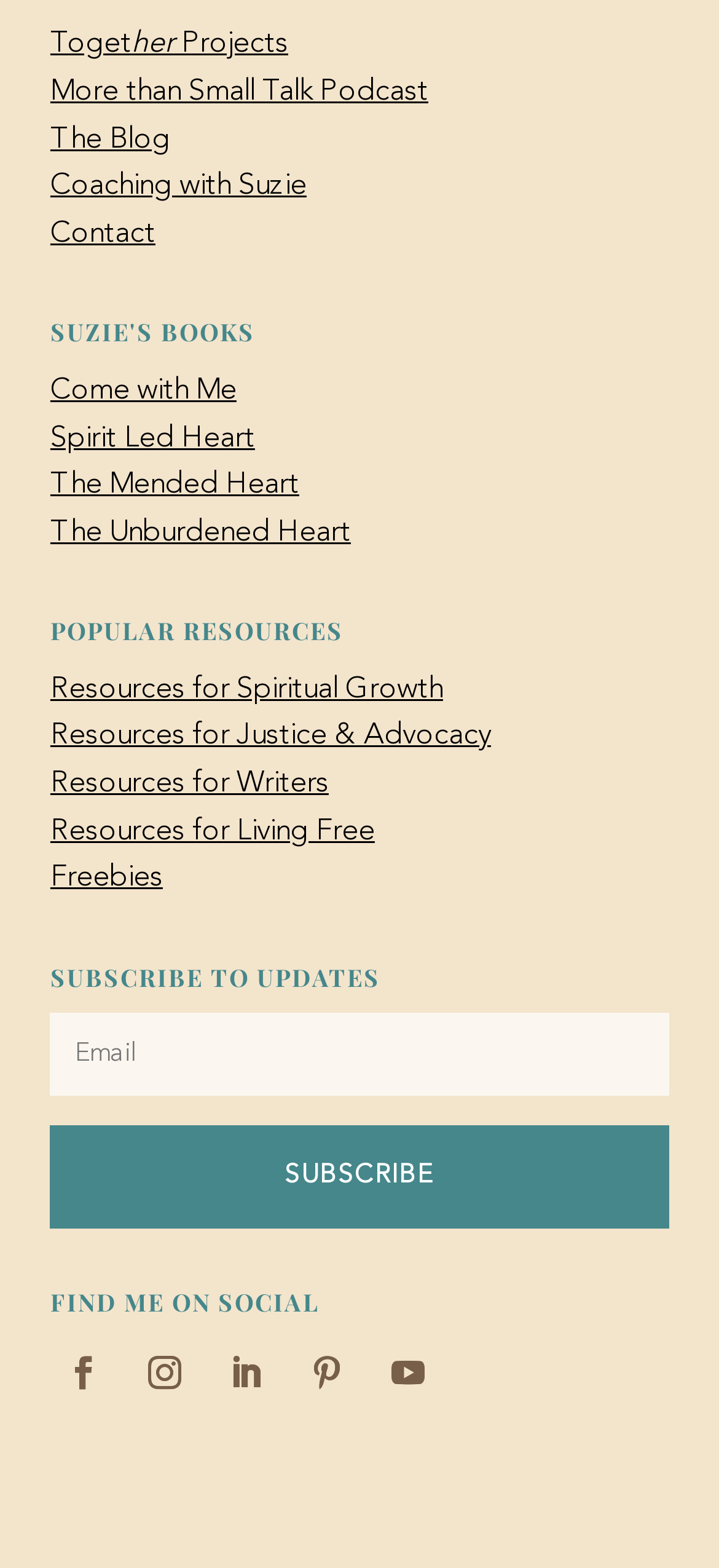Refer to the element description Come with Me and identify the corresponding bounding box in the screenshot. Format the coordinates as (top-left x, top-left y, bottom-right x, bottom-right y) with values in the range of 0 to 1.

[0.07, 0.24, 0.329, 0.259]